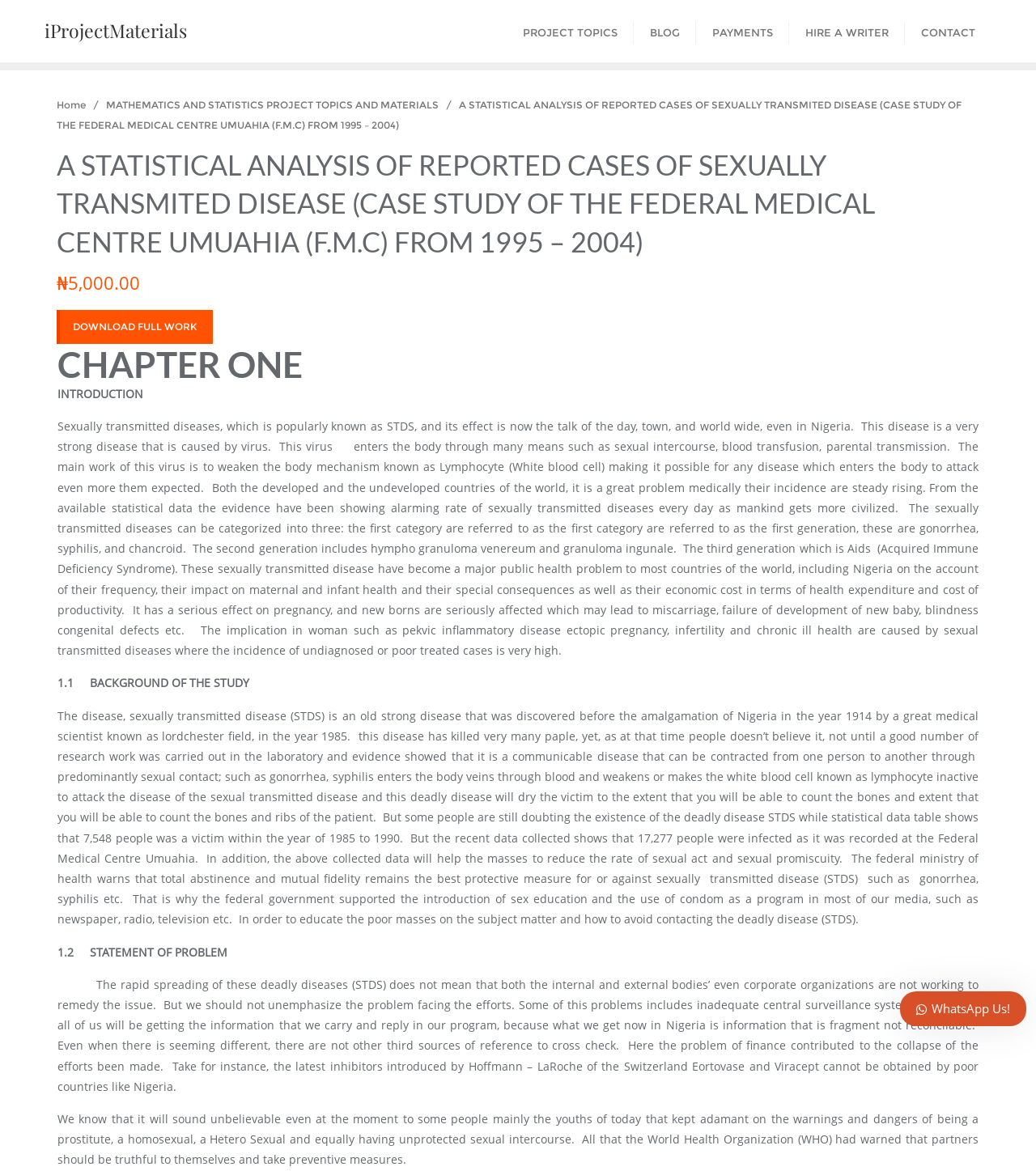Determine the title of the webpage and give its text content.

A STATISTICAL ANALYSIS OF REPORTED CASES OF SEXUALLY TRANSMITED DISEASE (CASE STUDY OF THE FEDERAL MEDICAL CENTRE UMUAHIA (F.M.C) FROM 1995 – 2004)